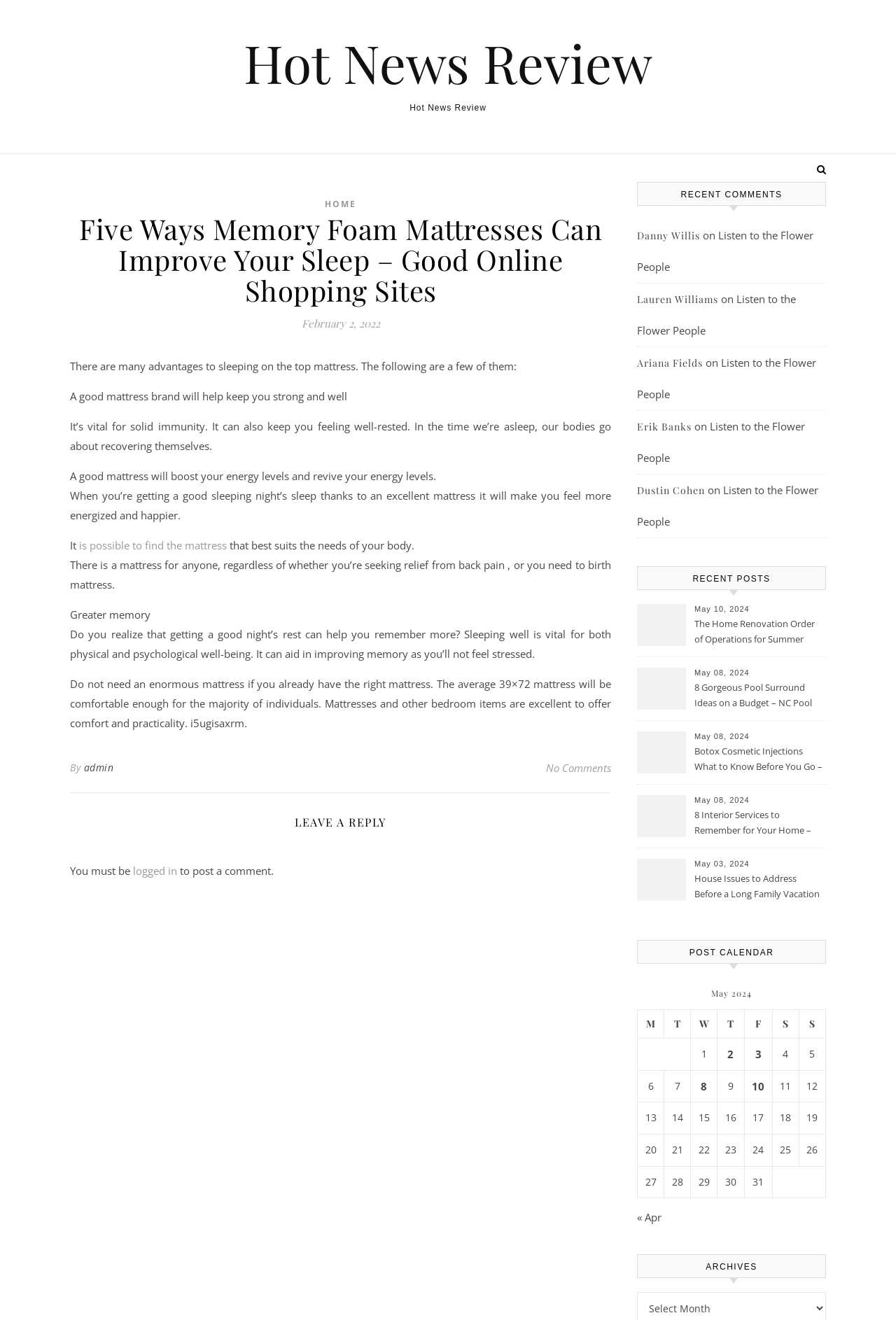What is the date of the latest post?
Refer to the image and provide a detailed answer to the question.

The date of the latest post can be determined by looking at the 'RECENT POSTS' section and finding the most recent date, which is May 10, 2024.